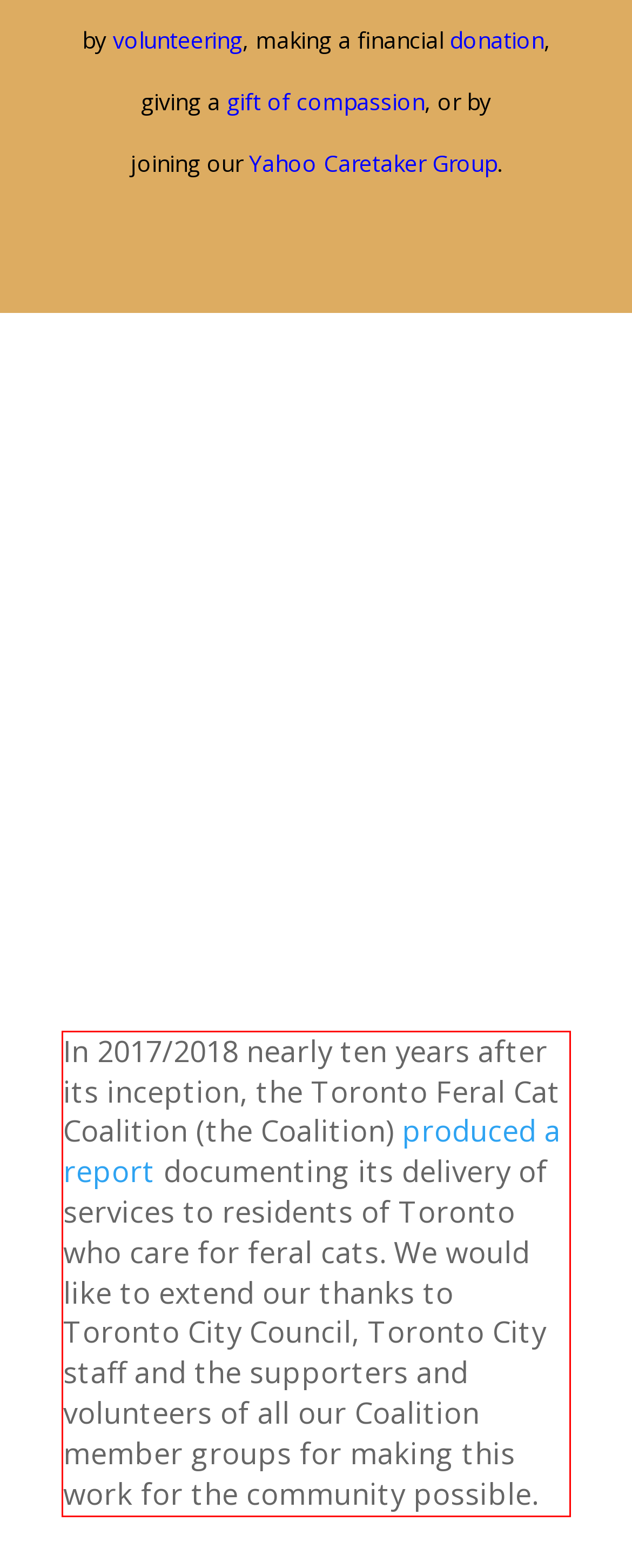Given a screenshot of a webpage, identify the red bounding box and perform OCR to recognize the text within that box.

In 2017/2018 nearly ten years after its inception, the Toronto Feral Cat Coalition (the Coalition) produced a report documenting its delivery of services to residents of Toronto who care for feral cats. We would like to extend our thanks to Toronto City Council, Toronto City staff and the supporters and volunteers of all our Coalition member groups for making this work for the community possible.